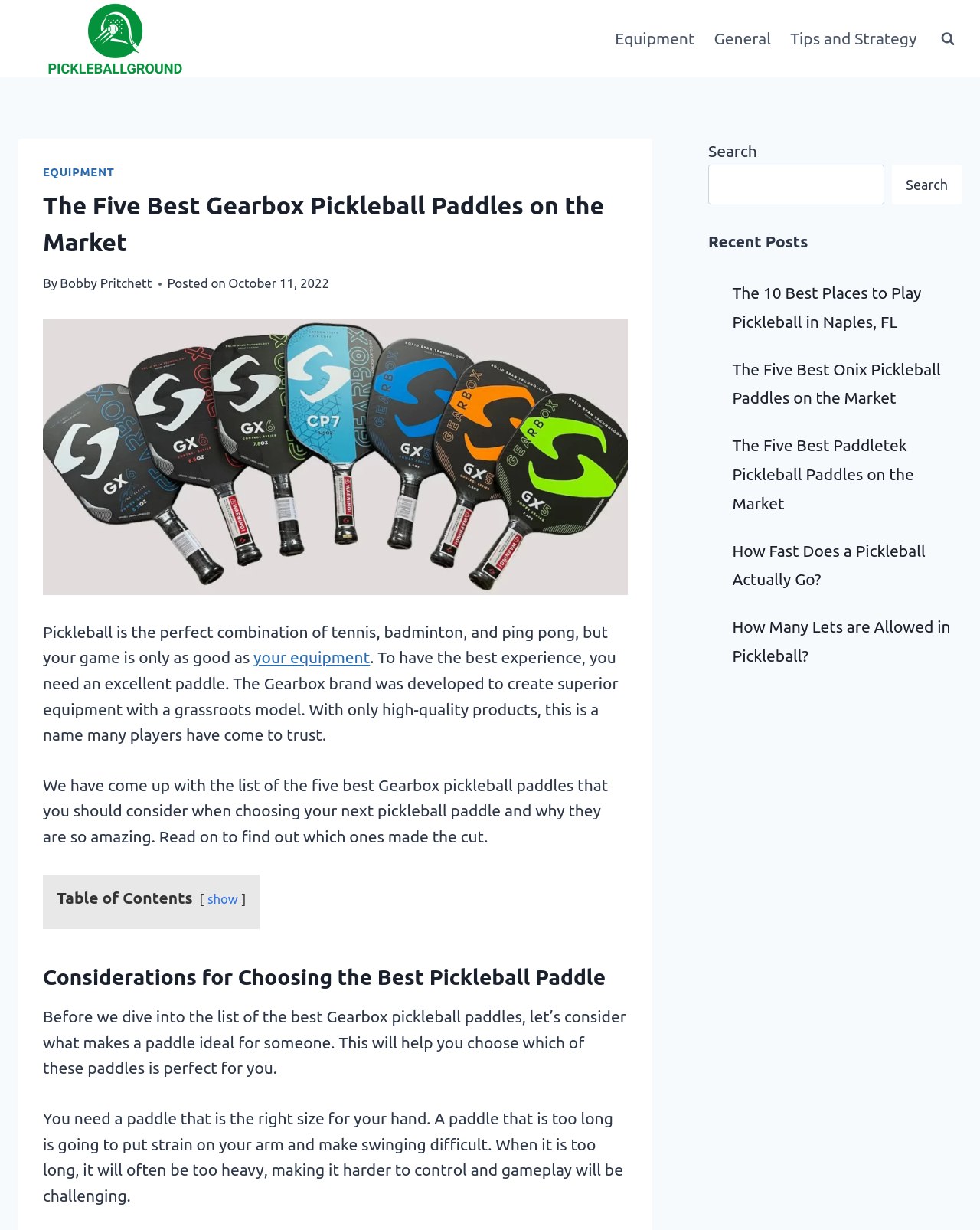What is the topic of the 'Recent Posts' section?
Use the screenshot to answer the question with a single word or phrase.

Pickleball